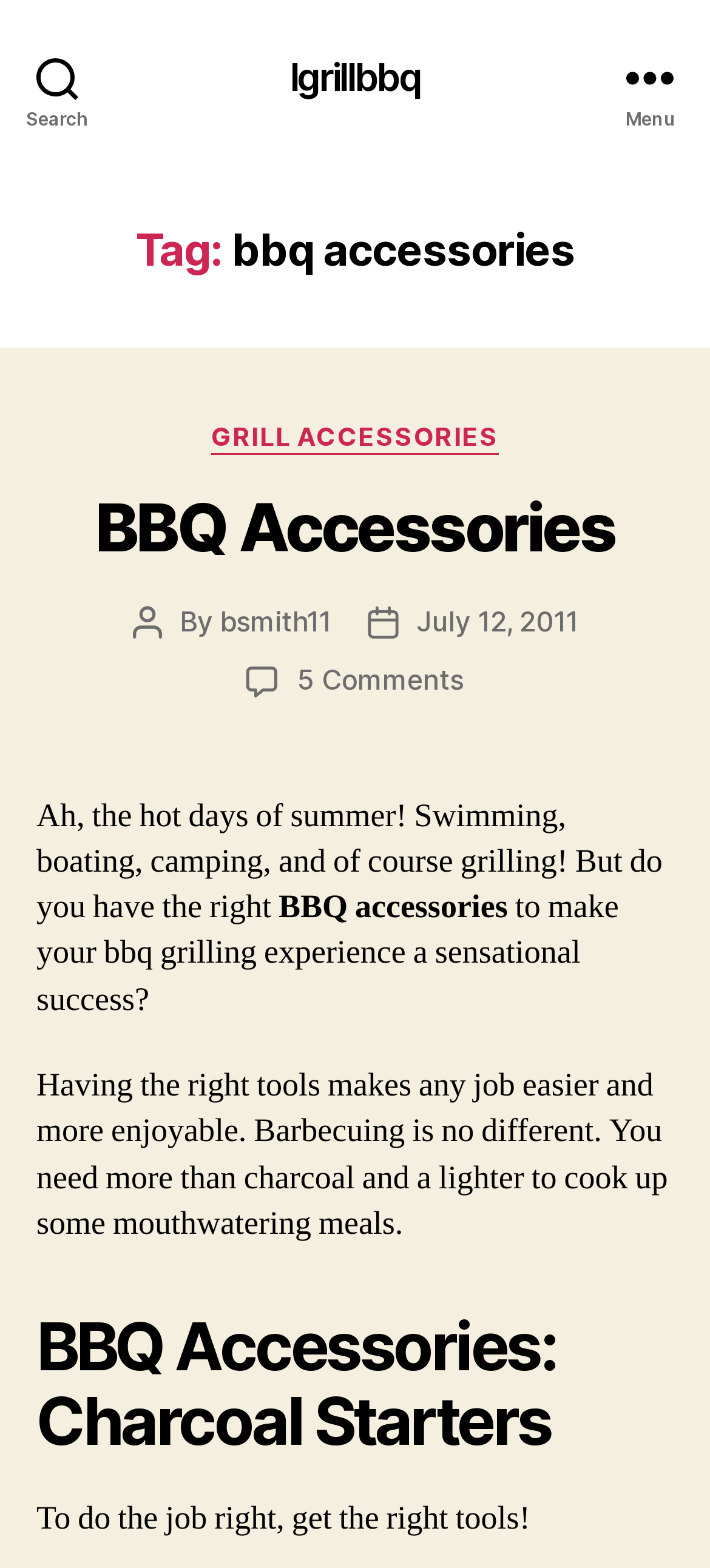Please specify the bounding box coordinates in the format (top-left x, top-left y, bottom-right x, bottom-right y), with values ranging from 0 to 1. Identify the bounding box for the UI component described as follows: BBQ Accessories

[0.134, 0.311, 0.866, 0.362]